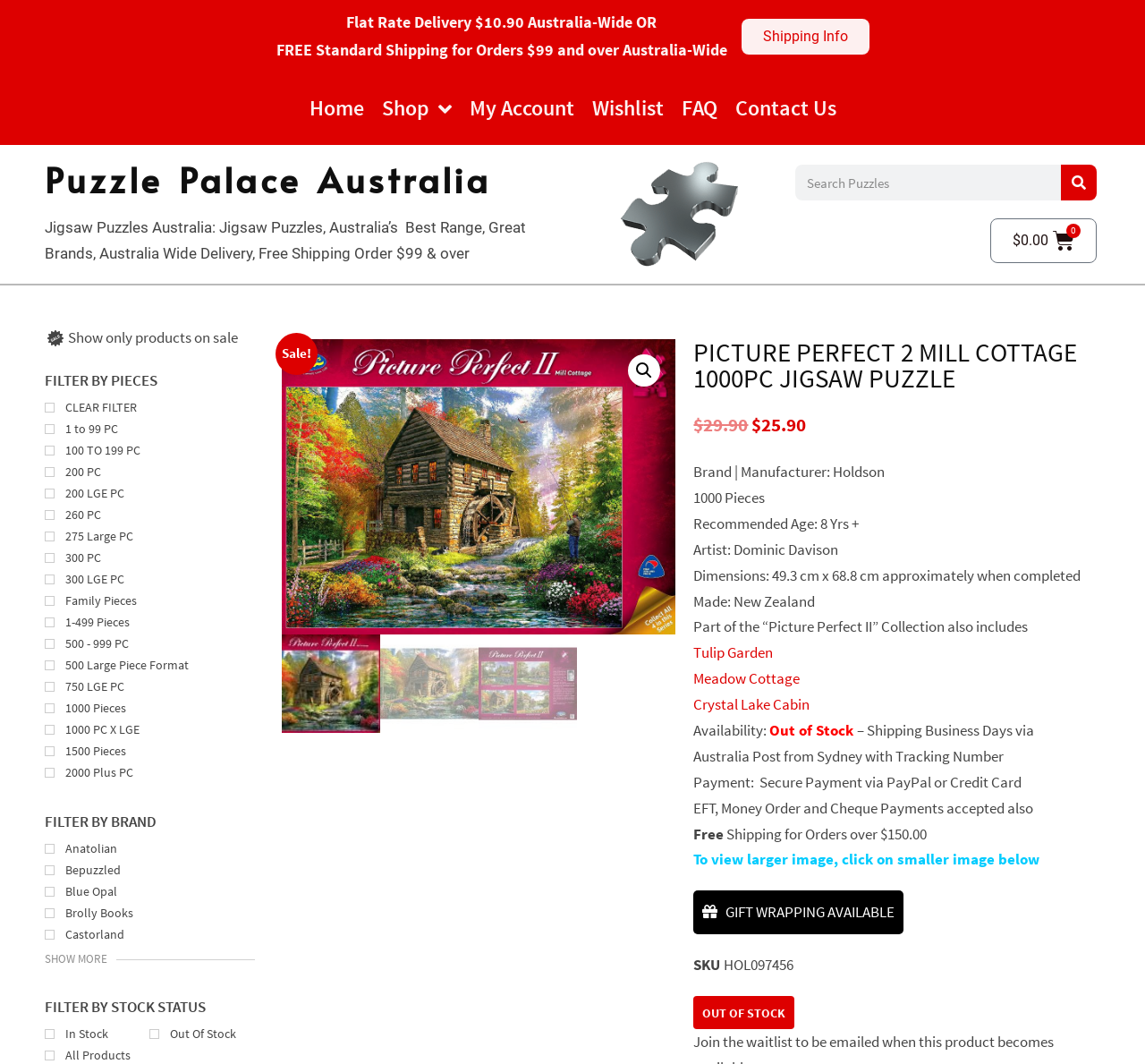Please identify the bounding box coordinates of the clickable element to fulfill the following instruction: "View product details of Mill Cottage 1000 PC Jigsaw Puzzle". The coordinates should be four float numbers between 0 and 1, i.e., [left, top, right, bottom].

[0.246, 0.319, 0.59, 0.597]